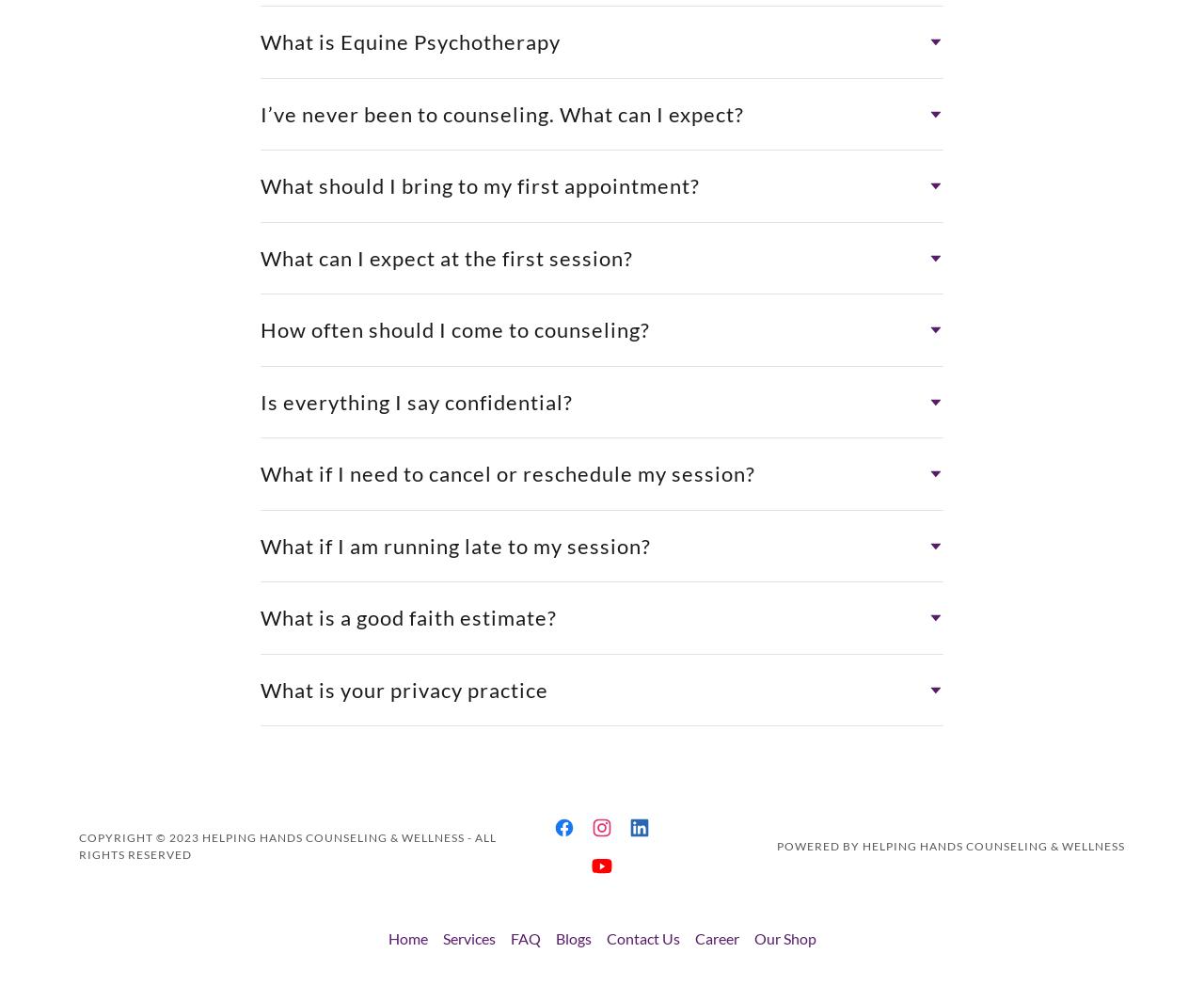Can you provide the bounding box coordinates for the element that should be clicked to implement the instruction: "Click on 'FAQ' link"?

[0.418, 0.936, 0.455, 0.97]